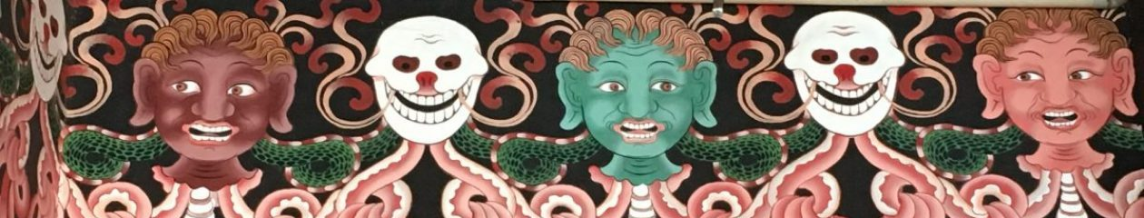Generate a detailed caption that describes the image.

The image features a vivid and intricate mural showcasing a series of expressive faces, each adorned with striking colors and distinctive features. Prominently displayed are two jovial figures with bright red and brown skin tones, sporting wide grins, alongside two more sinister-looking skulls with exaggerated grins. The central figure is uniquely highlighted in green, contrasting against the backdrop of swirling patterns and colors that enhance the overall visual dynamism. This artwork likely reflects cultural themes, possibly related to traditional stories or religious iconography, emphasizing a blend of joy and the macabre, typical in various artistic practices. The decorative elements surrounding the figures suggest a rich narrative context, inviting viewers to ponder the meaning and significance behind these vibrant representations.